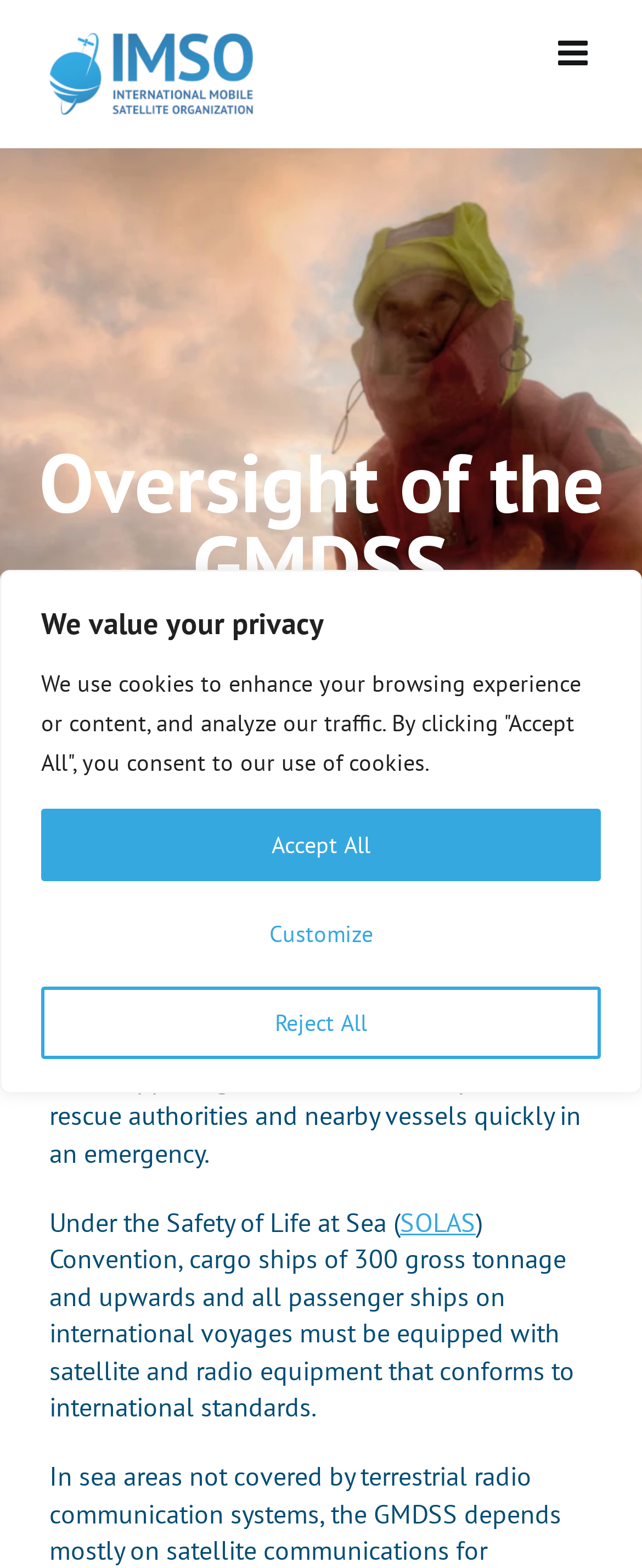Please specify the bounding box coordinates for the clickable region that will help you carry out the instruction: "Click the IMSO Logo".

[0.077, 0.021, 0.395, 0.074]